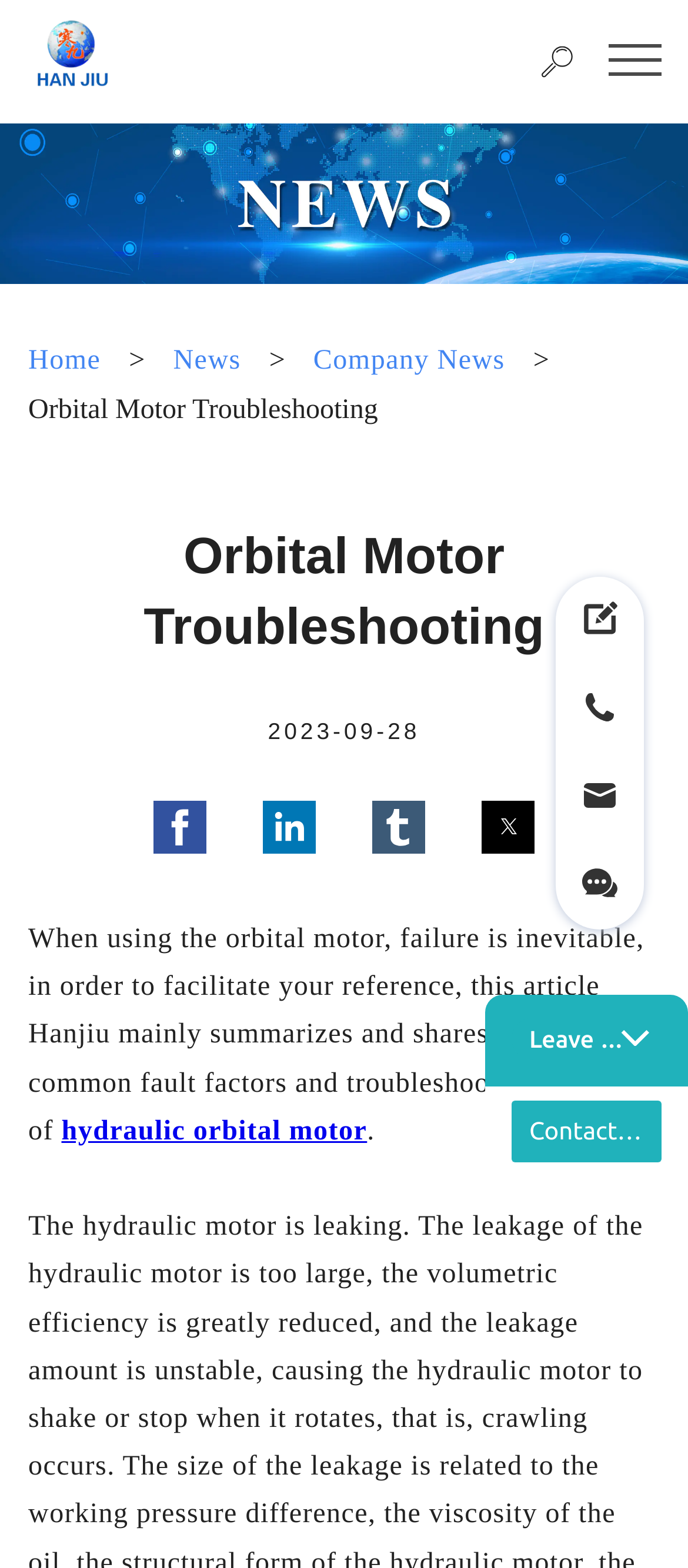How many links are there in the top navigation bar?
Analyze the image and provide a thorough answer to the question.

There are three links in the top navigation bar, namely 'Home', 'News', and 'Company News', located at the top of the webpage with bounding boxes of [0.041, 0.215, 0.146, 0.246], [0.252, 0.215, 0.35, 0.246], and [0.455, 0.215, 0.734, 0.246] respectively.